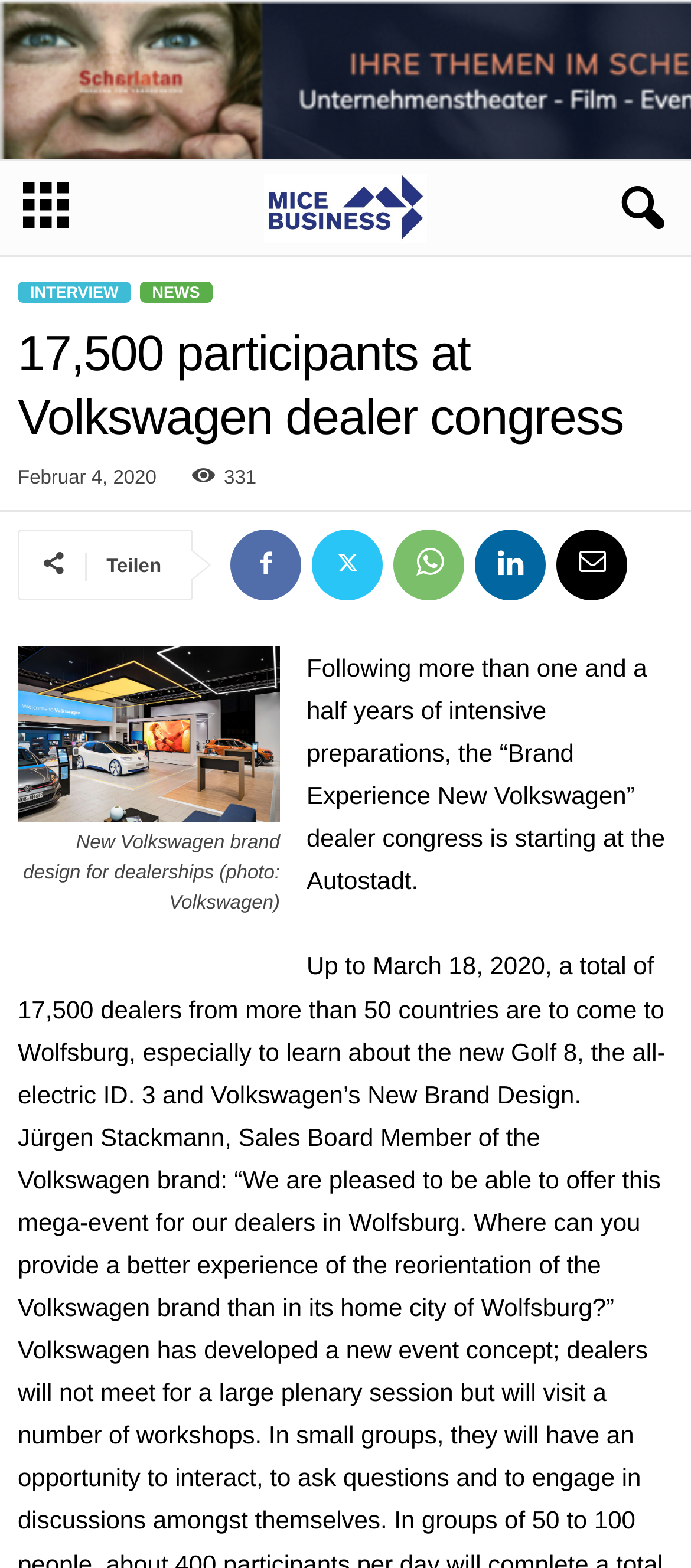What is the name of the event mentioned in the article?
Please use the image to deliver a detailed and complete answer.

The answer can be found in the static text element that says 'Following more than one and a half years of intensive preparations, the “Brand Experience New Volkswagen” dealer congress is starting at the Autostadt.'.